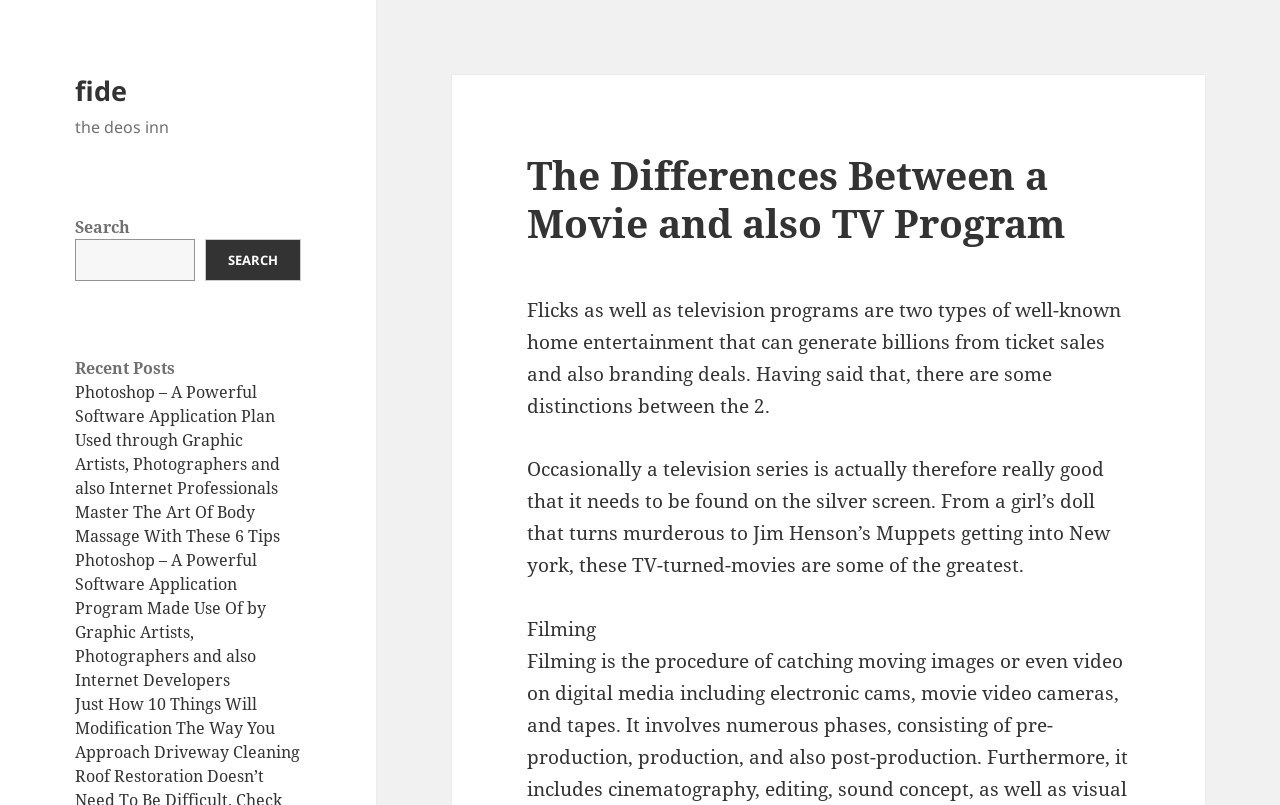What is the main difference between a movie and a TV program?
Analyze the image and provide a thorough answer to the question.

The webpage discusses the differences between a movie and a TV program, but it does not provide a clear and concise answer to this question. It provides some examples of TV series being adapted into movies, but it does not summarize the main difference between the two.